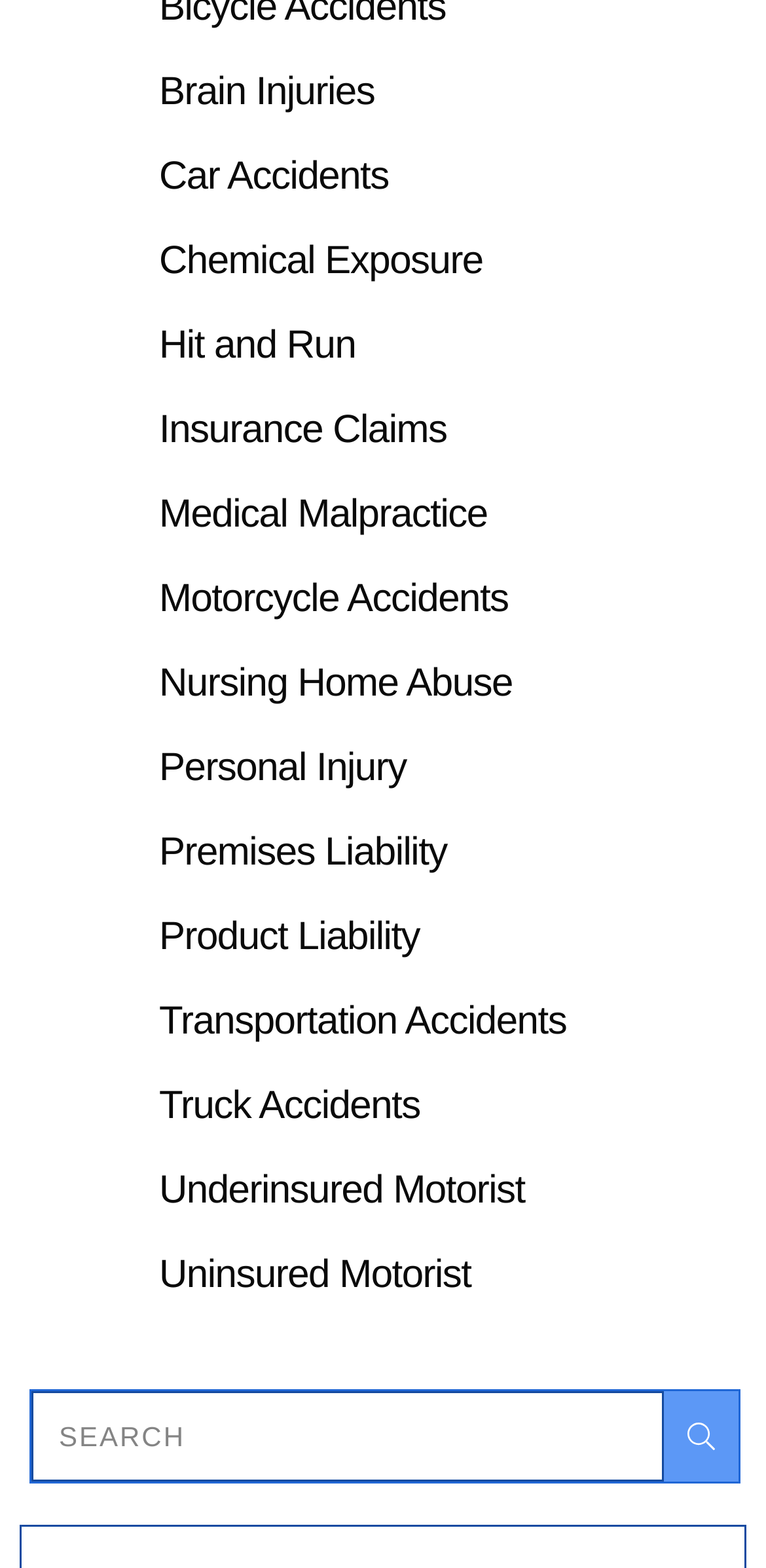Identify the coordinates of the bounding box for the element that must be clicked to accomplish the instruction: "Search for something".

[0.041, 0.887, 0.964, 0.945]